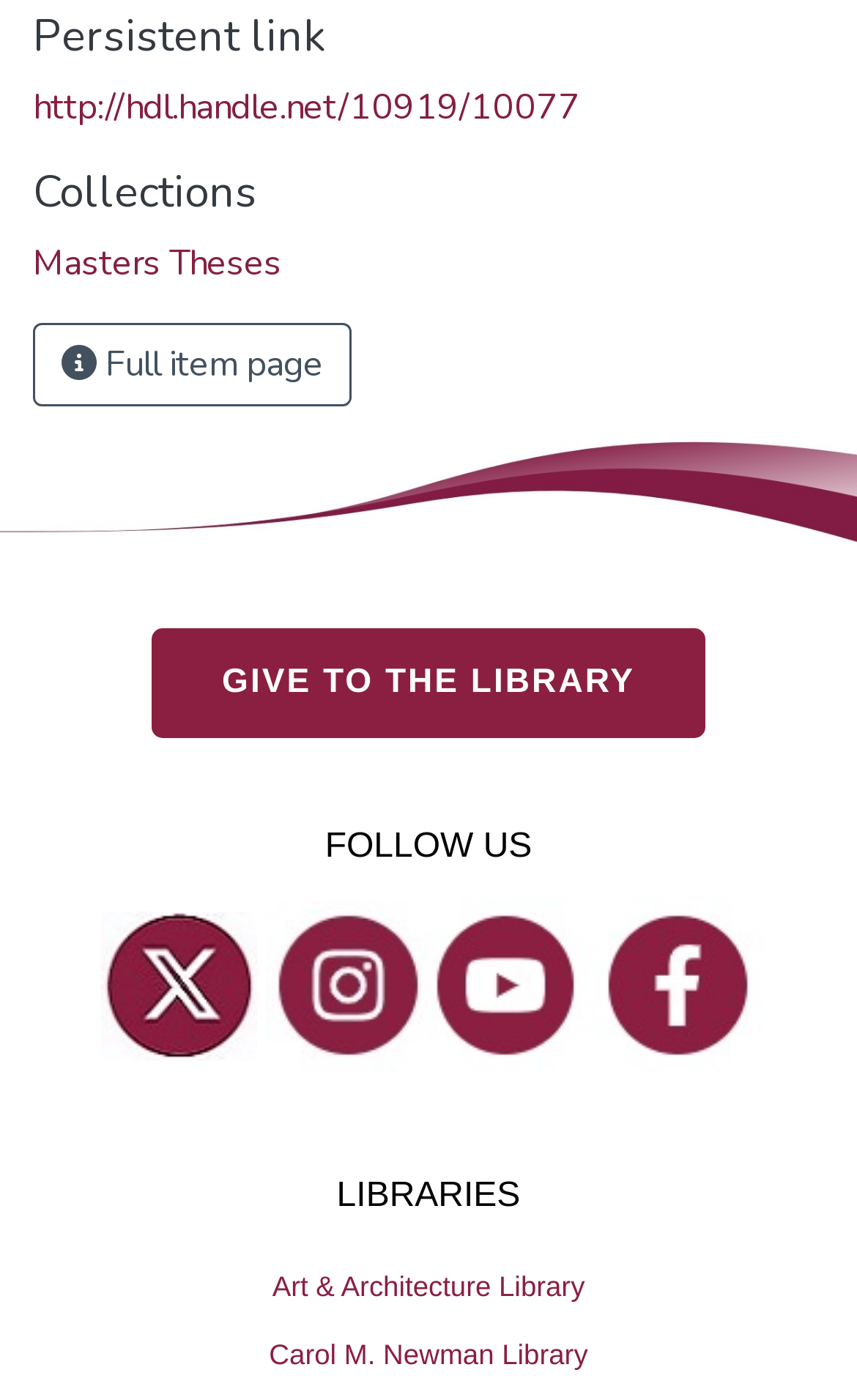Please provide a brief answer to the question using only one word or phrase: 
What is the purpose of the button with a full item page icon?

To view the full item page